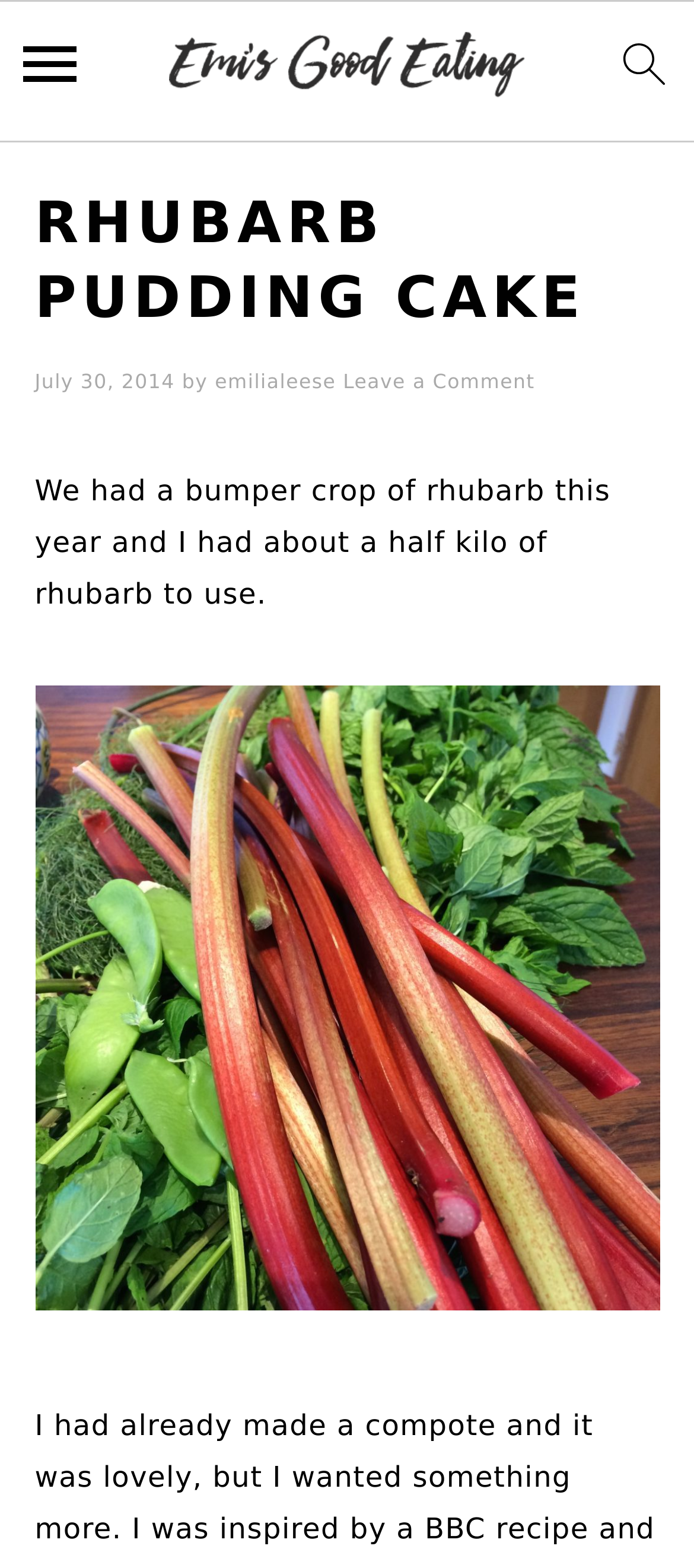Examine the image and give a thorough answer to the following question:
What is the first sentence of the article?

I found the first sentence of the article by looking at the static text element in the main content section, which contains the text 'We had a bumper crop of rhubarb this year and I had about a half kilo of rhubarb to use'.